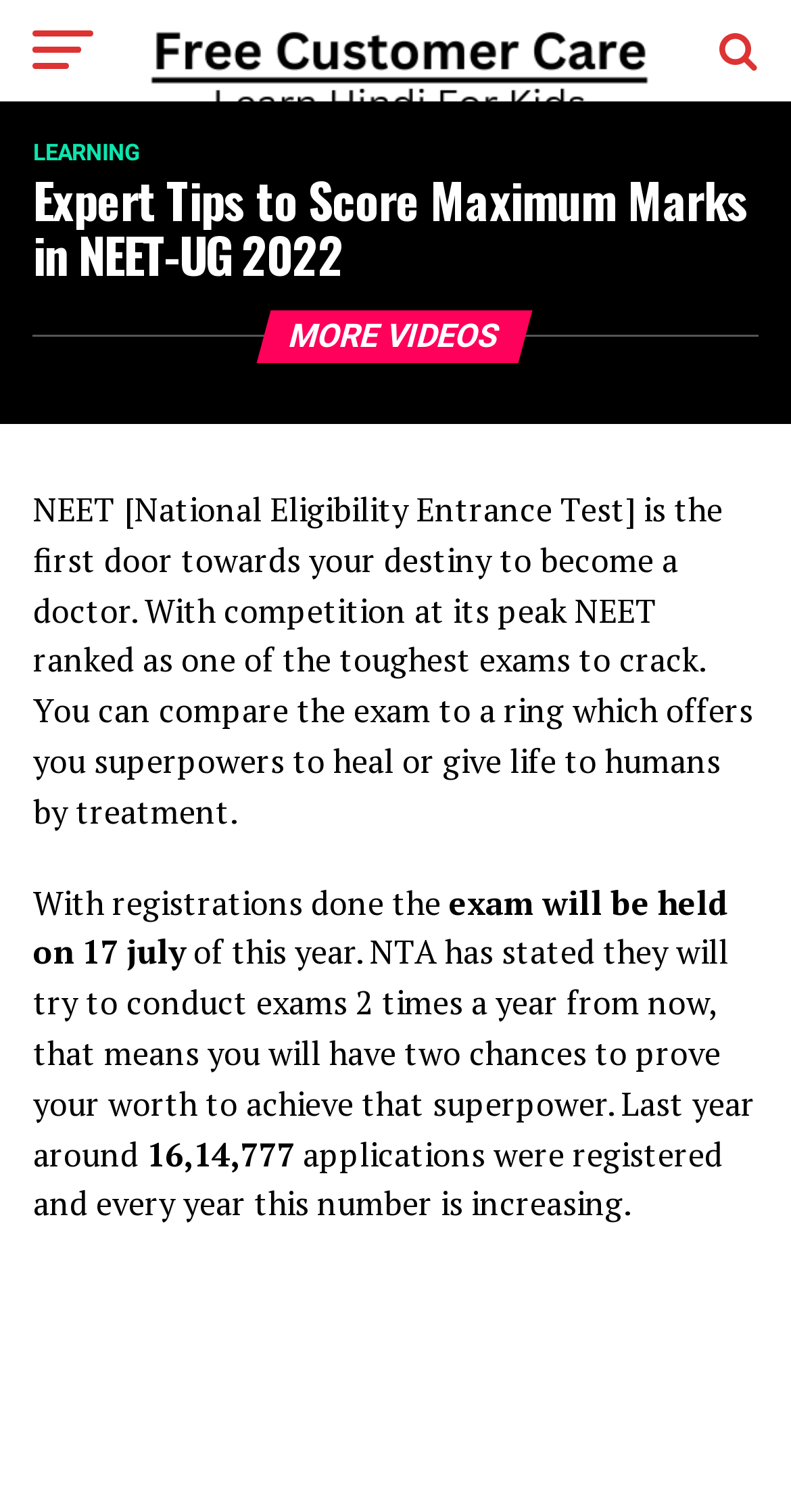What is the main title displayed on this webpage?

Expert Tips to Score Maximum Marks in NEET-UG 2022